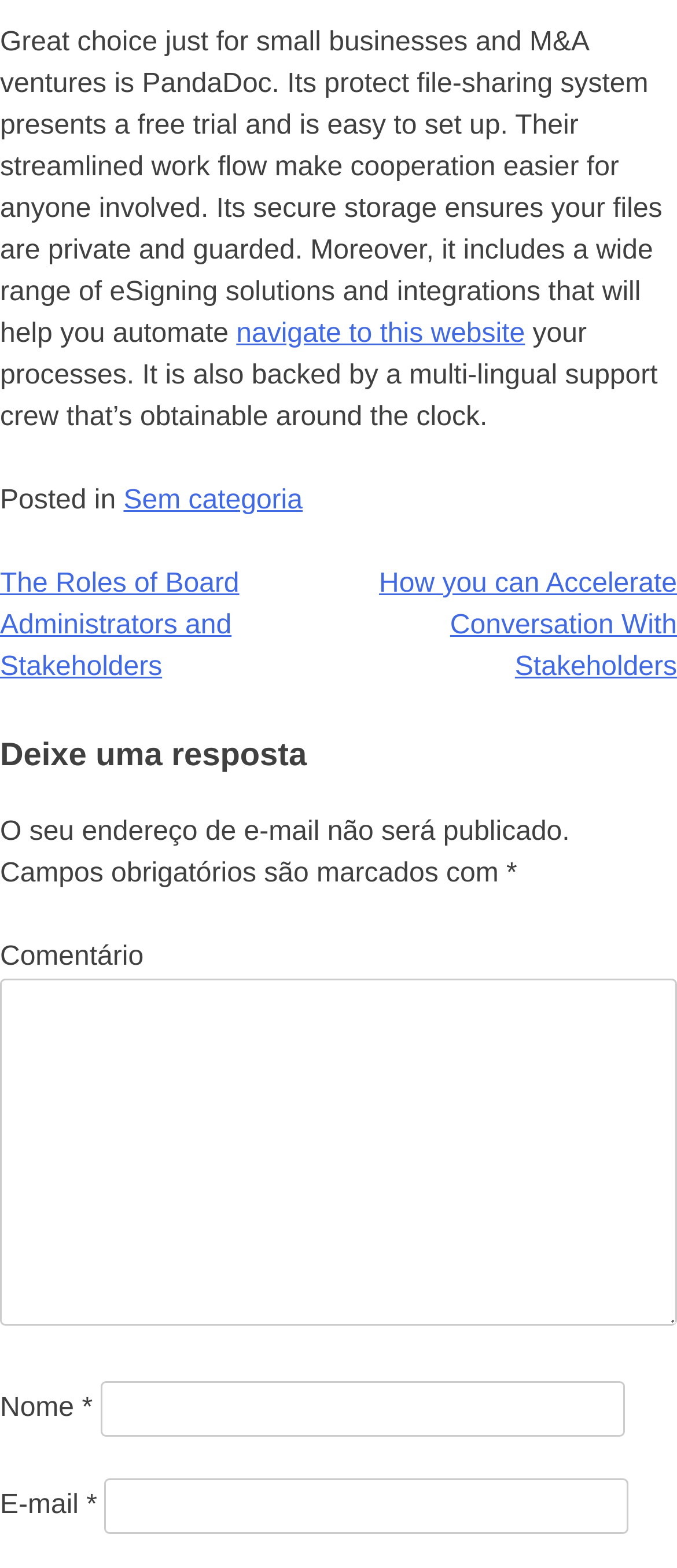Respond concisely with one word or phrase to the following query:
What is the topic of the post?

PandaDoc